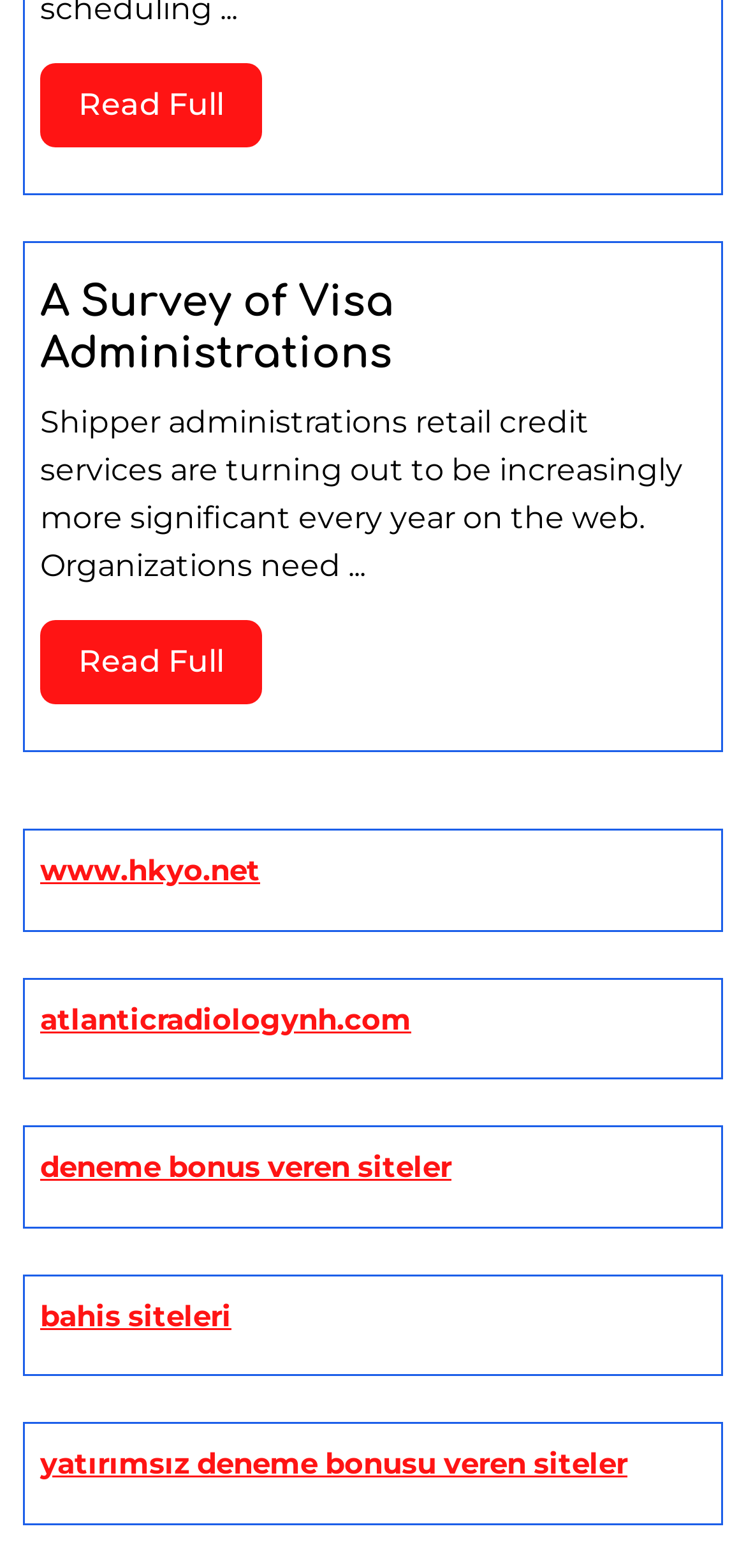Please locate the bounding box coordinates of the element that should be clicked to complete the given instruction: "Go to www.hkyo.net".

[0.054, 0.543, 0.349, 0.566]